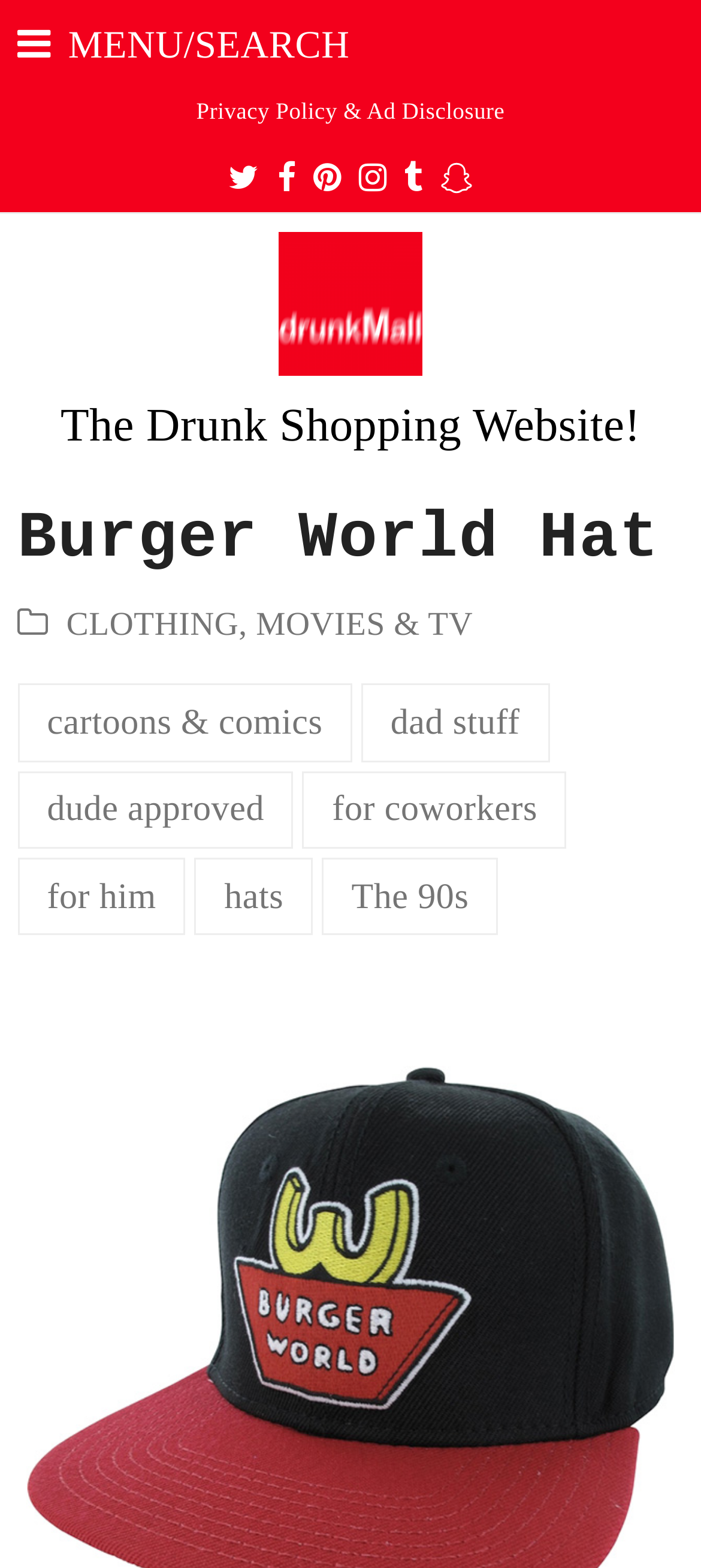Examine the image and give a thorough answer to the following question:
Is there a social media link to Twitter?

I found the answer by looking at the link element with the text 'Twitter' which is a child of the Root Element with the bounding box coordinates [0.326, 0.095, 0.37, 0.133]. This suggests that there is a social media link to Twitter.